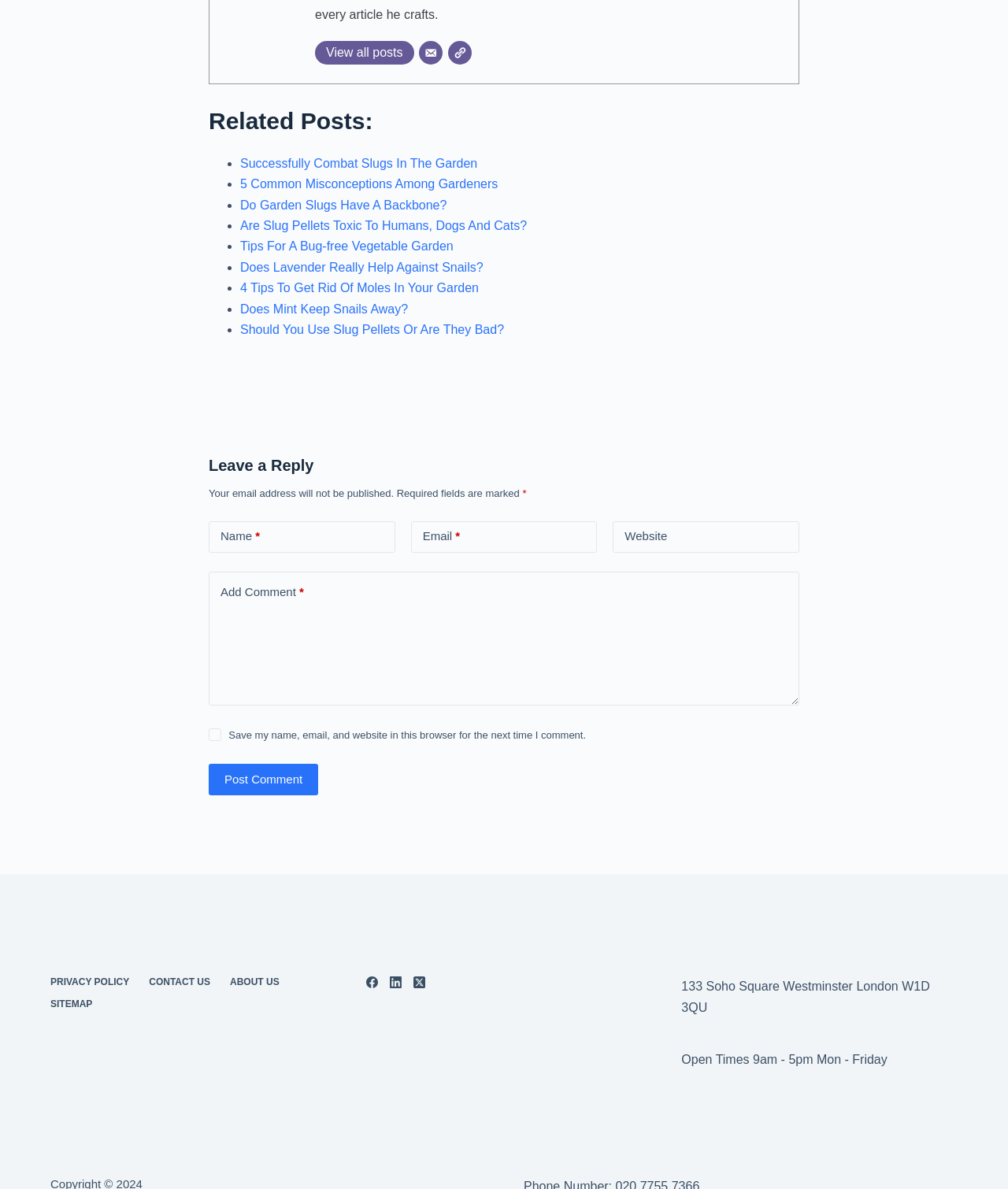Locate the bounding box coordinates of the element that needs to be clicked to carry out the instruction: "Enter your name". The coordinates should be given as four float numbers ranging from 0 to 1, i.e., [left, top, right, bottom].

[0.207, 0.438, 0.392, 0.465]